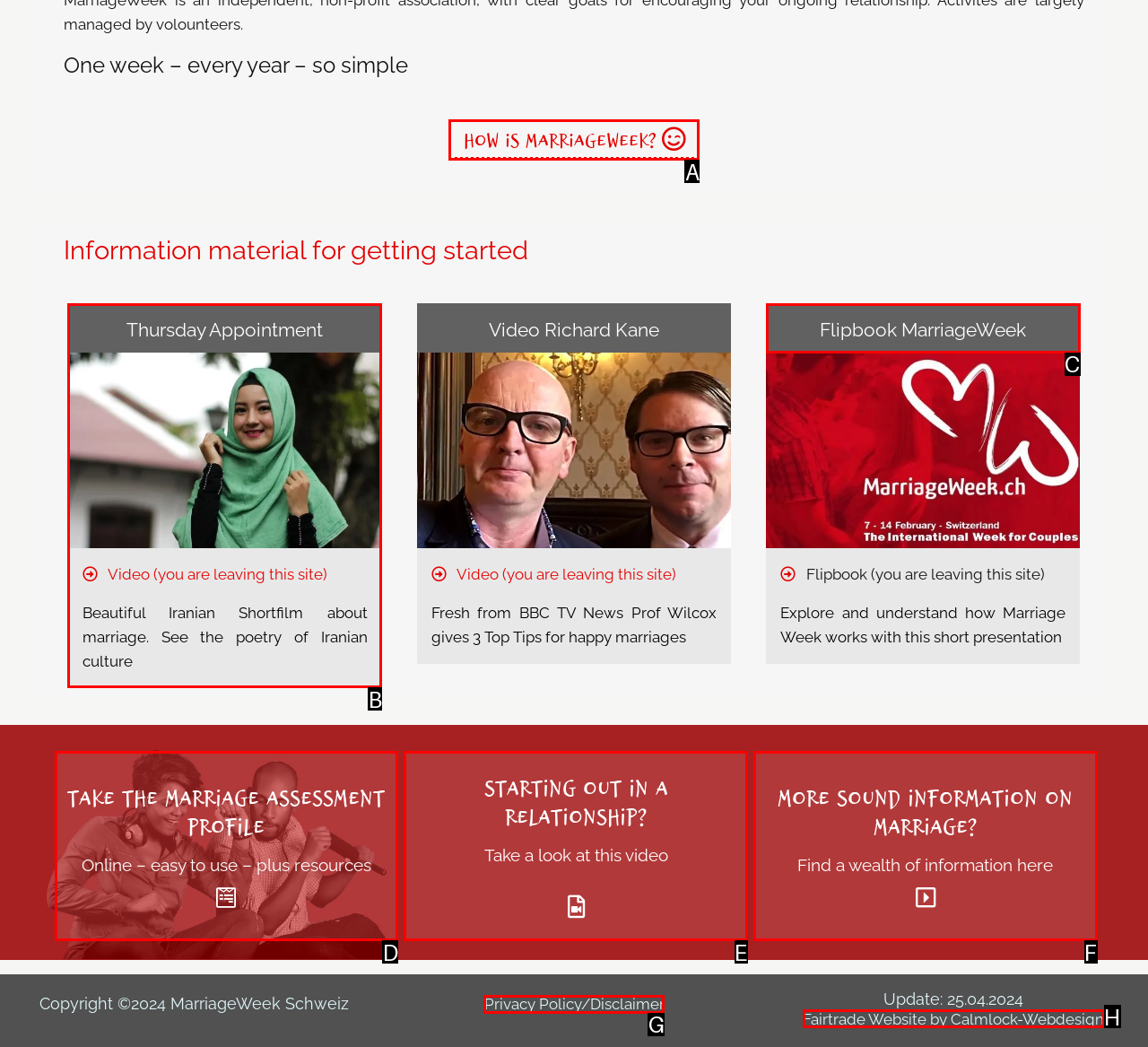Determine which option you need to click to execute the following task: Click on 'How is MarriageWeek?'. Provide your answer as a single letter.

A